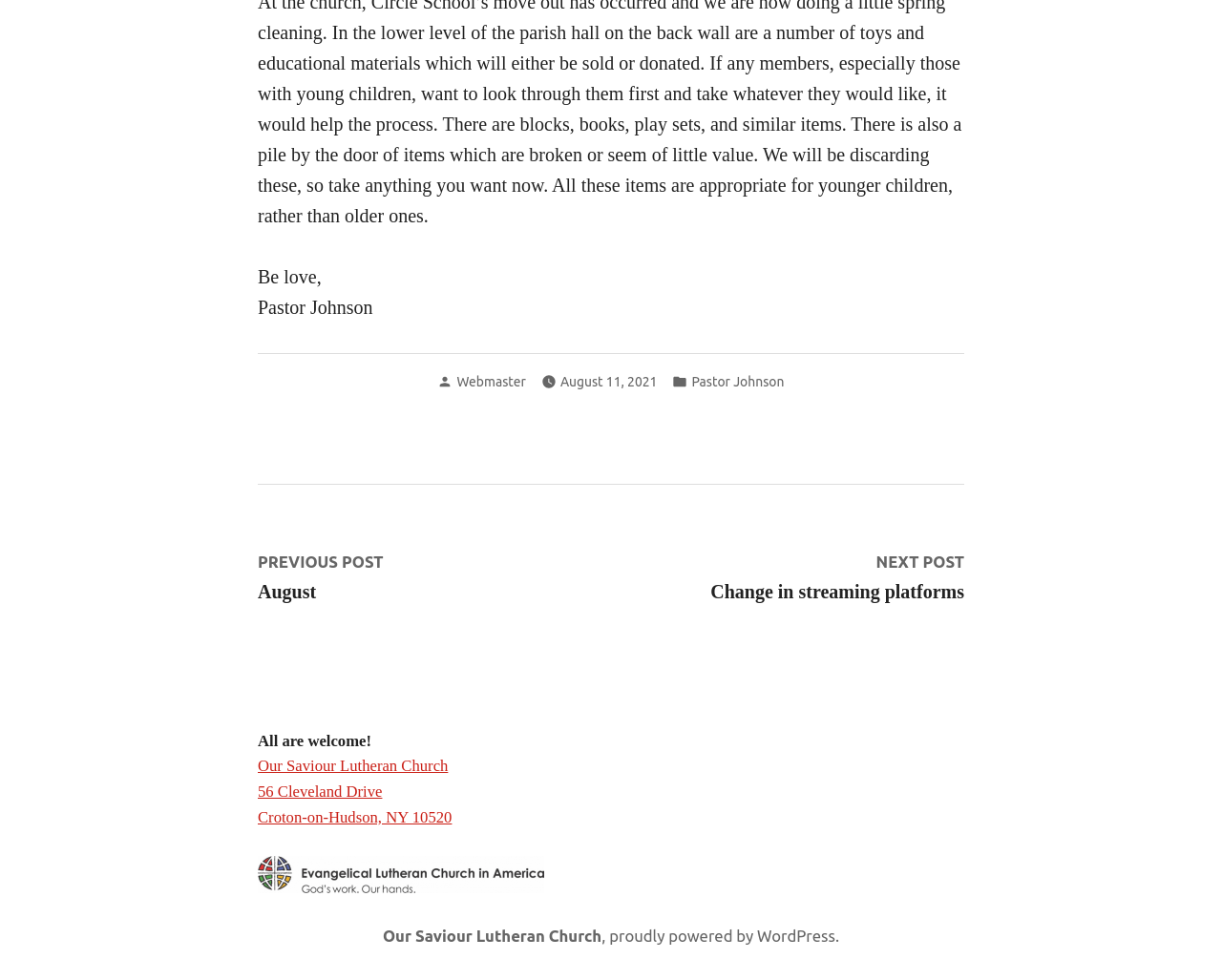Ascertain the bounding box coordinates for the UI element detailed here: "Webmaster". The coordinates should be provided as [left, top, right, bottom] with each value being a float between 0 and 1.

[0.374, 0.381, 0.43, 0.397]